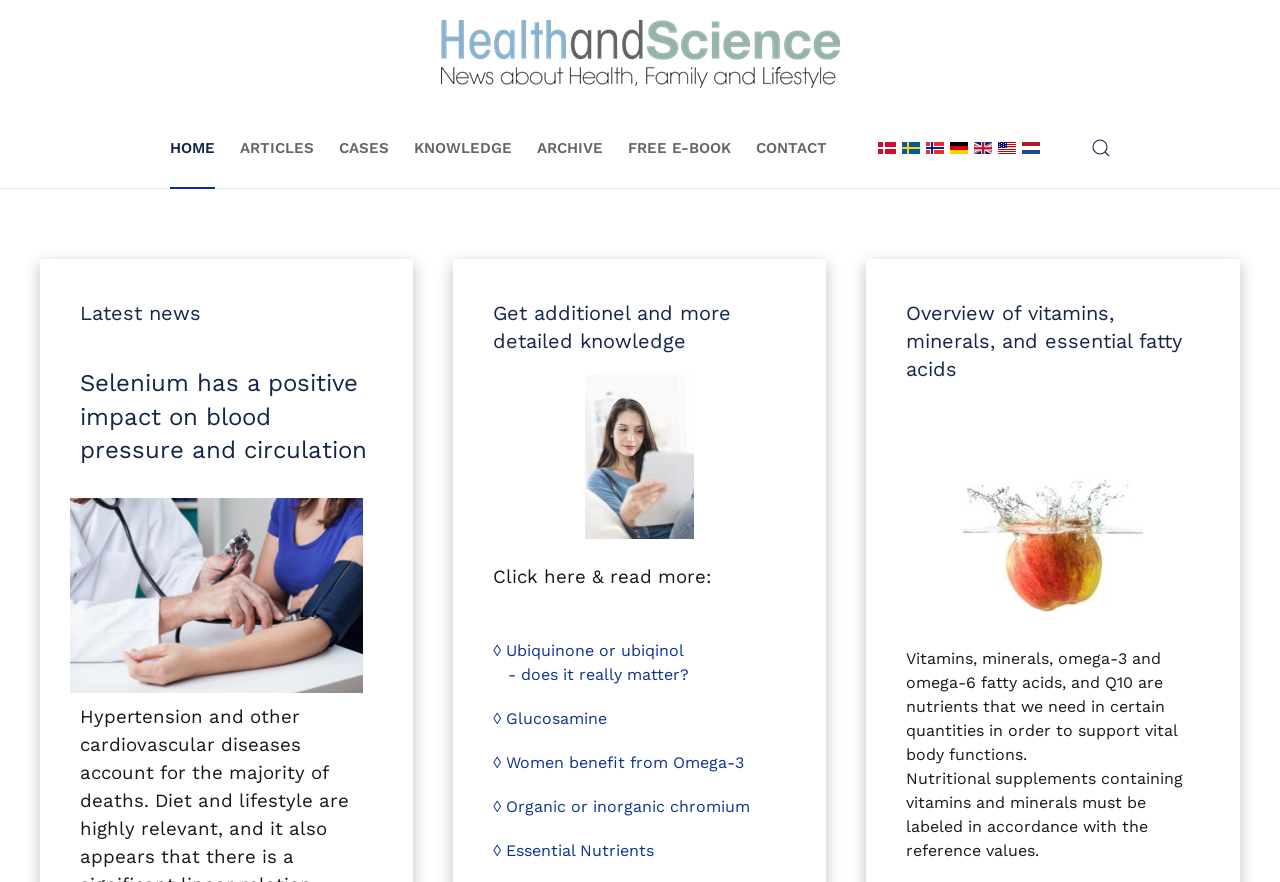Determine the bounding box coordinates of the clickable region to execute the instruction: "Read more about 'Selenium has a positive impact on blood pressure and circulation'". The coordinates should be four float numbers between 0 and 1, denoted as [left, top, right, bottom].

[0.062, 0.416, 0.292, 0.53]